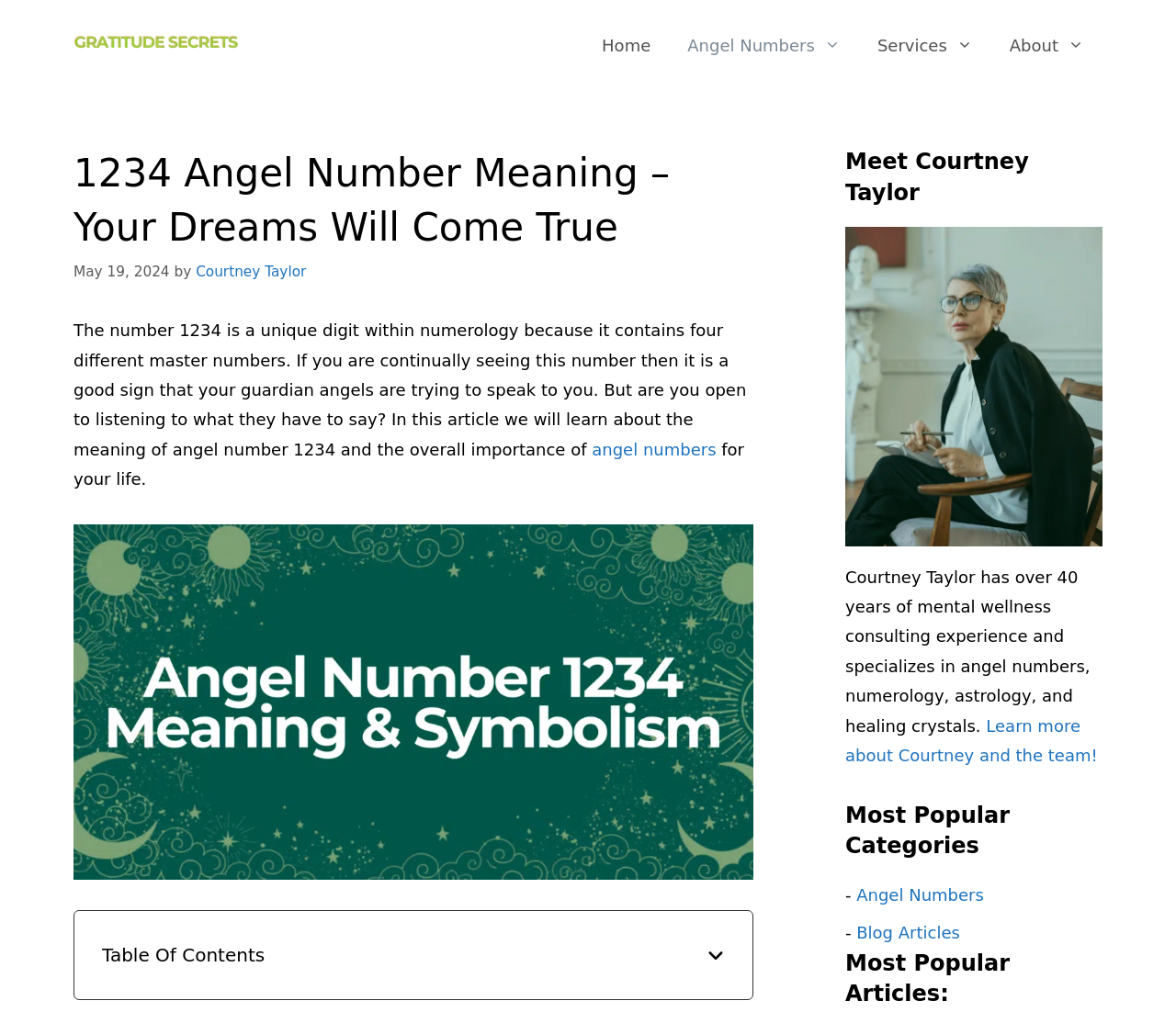What is the purpose of the article?
Kindly offer a detailed explanation using the data available in the image.

I determined the purpose of the article by reading the static text element that says 'The number 1234 is a unique digit within numerology because it contains four different master numbers. If you are continually seeing this number then it is a good sign that your guardian angels are trying to speak to you.' This suggests that the article aims to explain the meaning of angel number 1234.